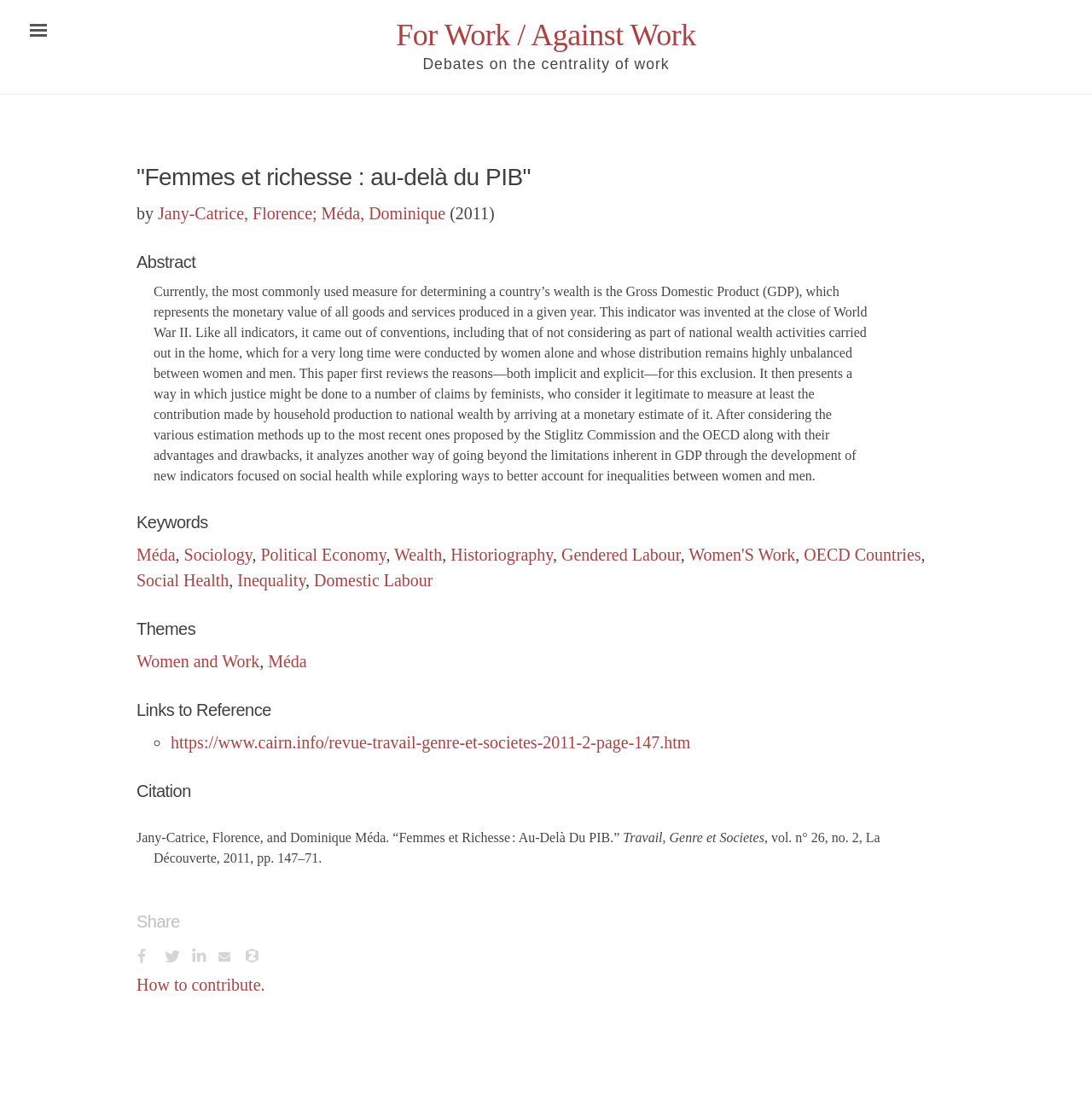Provide the bounding box coordinates for the specified HTML element described in this description: "For Work / Against Work". The coordinates should be four float numbers ranging from 0 to 1, in the format [left, top, right, bottom].

[0.363, 0.016, 0.637, 0.047]